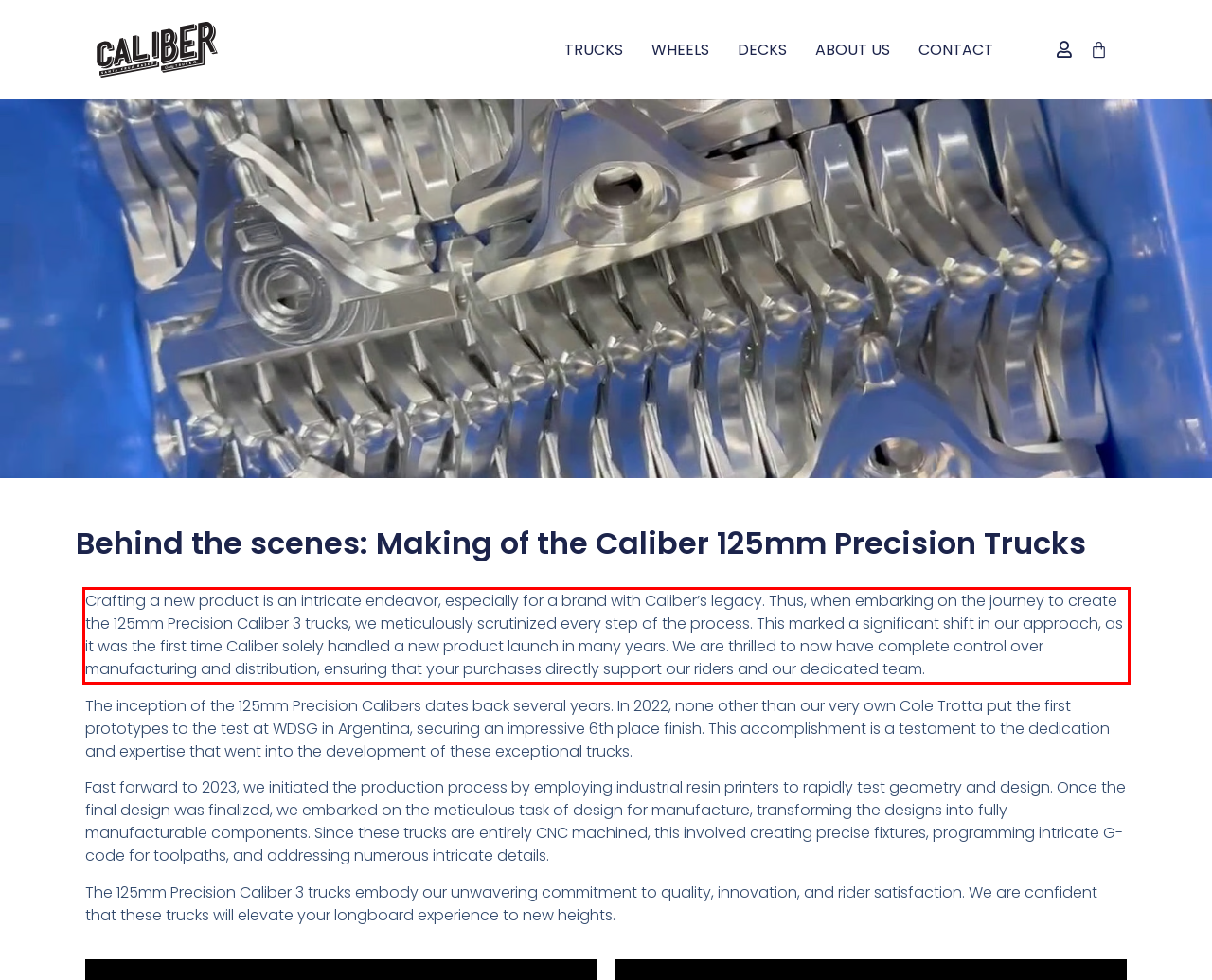Inspect the webpage screenshot that has a red bounding box and use OCR technology to read and display the text inside the red bounding box.

Crafting a new product is an intricate endeavor, especially for a brand with Caliber’s legacy. Thus, when embarking on the journey to create the 125mm Precision Caliber 3 trucks, we meticulously scrutinized every step of the process. This marked a significant shift in our approach, as it was the first time Caliber solely handled a new product launch in many years. We are thrilled to now have complete control over manufacturing and distribution, ensuring that your purchases directly support our riders and our dedicated team.